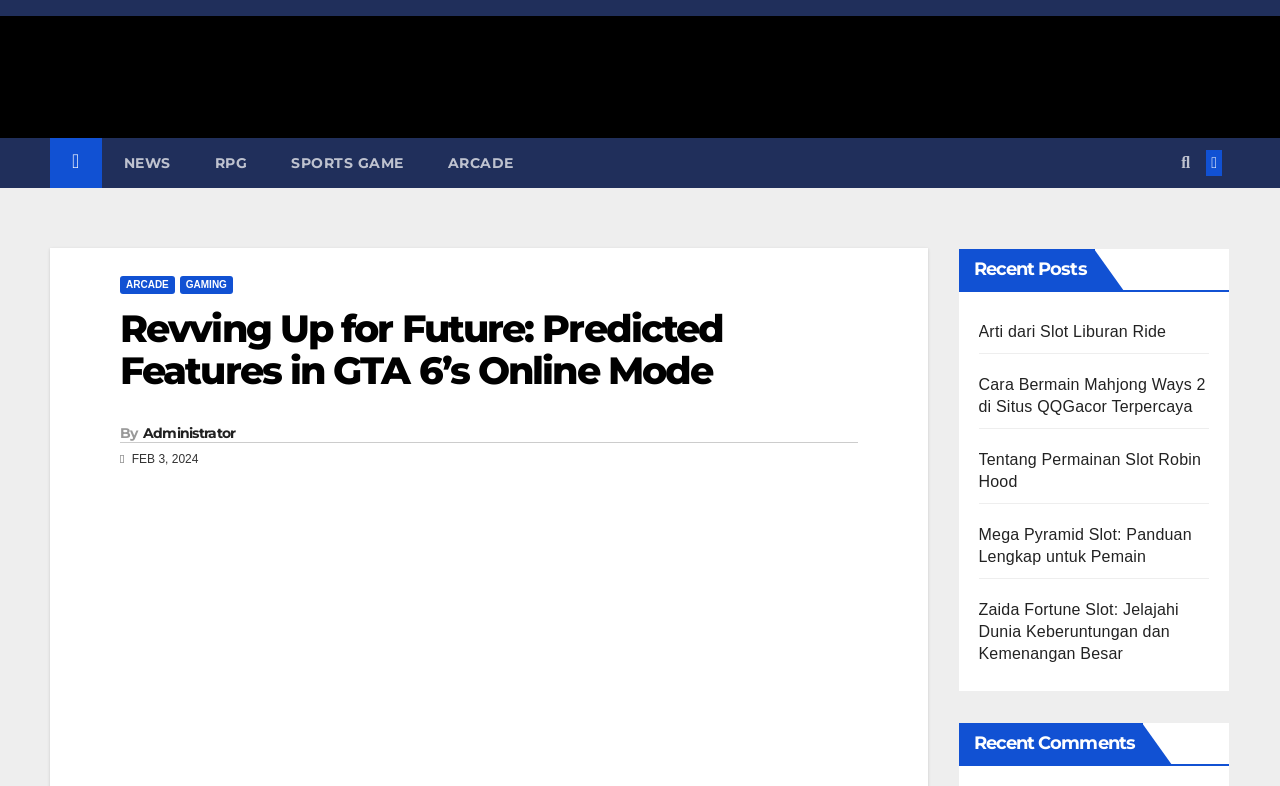What is the category of the game mentioned in the webpage?
Utilize the image to construct a detailed and well-explained answer.

Based on the webpage content, specifically the heading 'Revving Up for Future: Predicted Features in GTA 6’s Online Mode', it is clear that the game being discussed is Grand Theft Auto VI, commonly referred to as GTA 6.